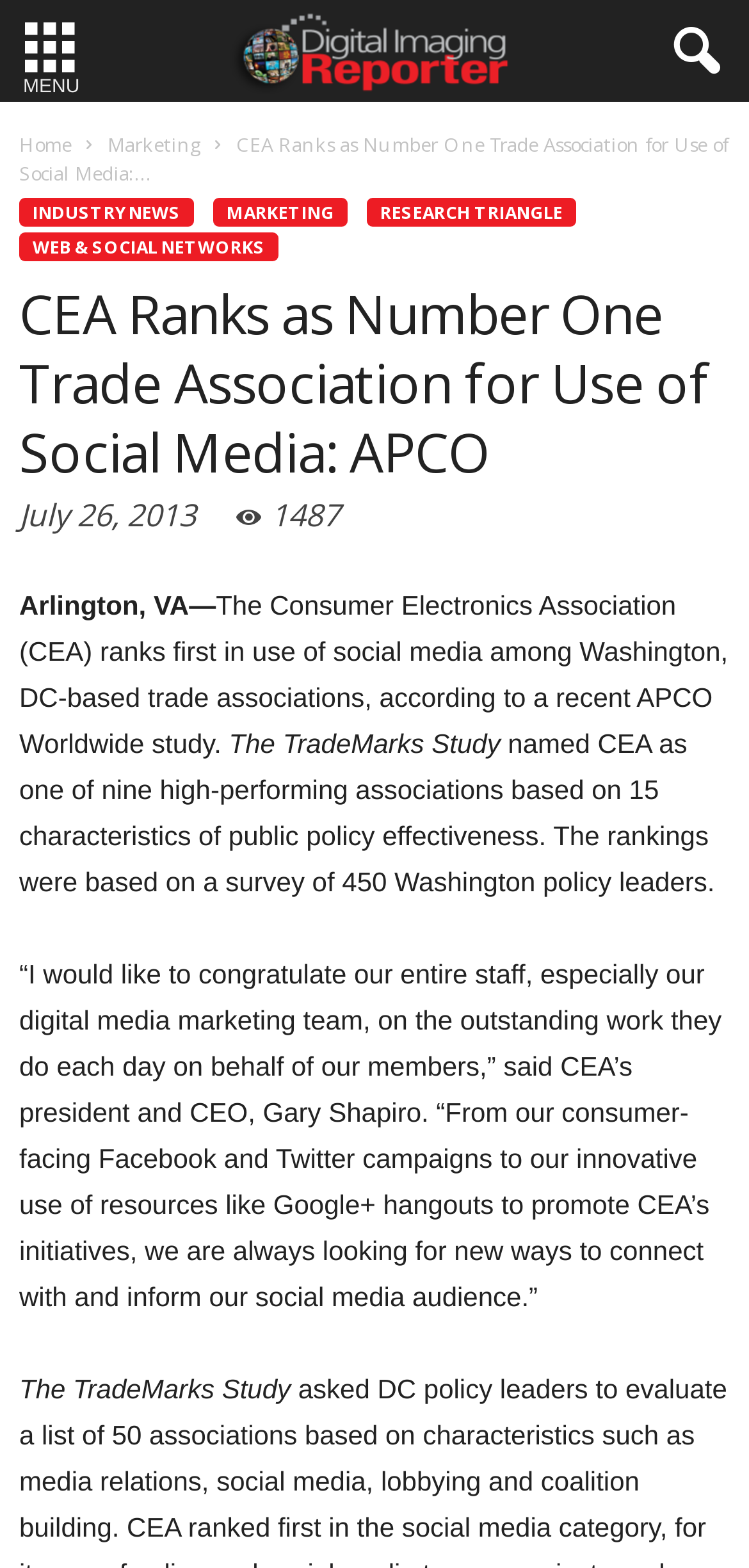Using the information in the image, give a detailed answer to the following question: What is the location of CEA?

The webpage mentions that CEA is located in Arlington, VA, as stated in the first sentence of the article.